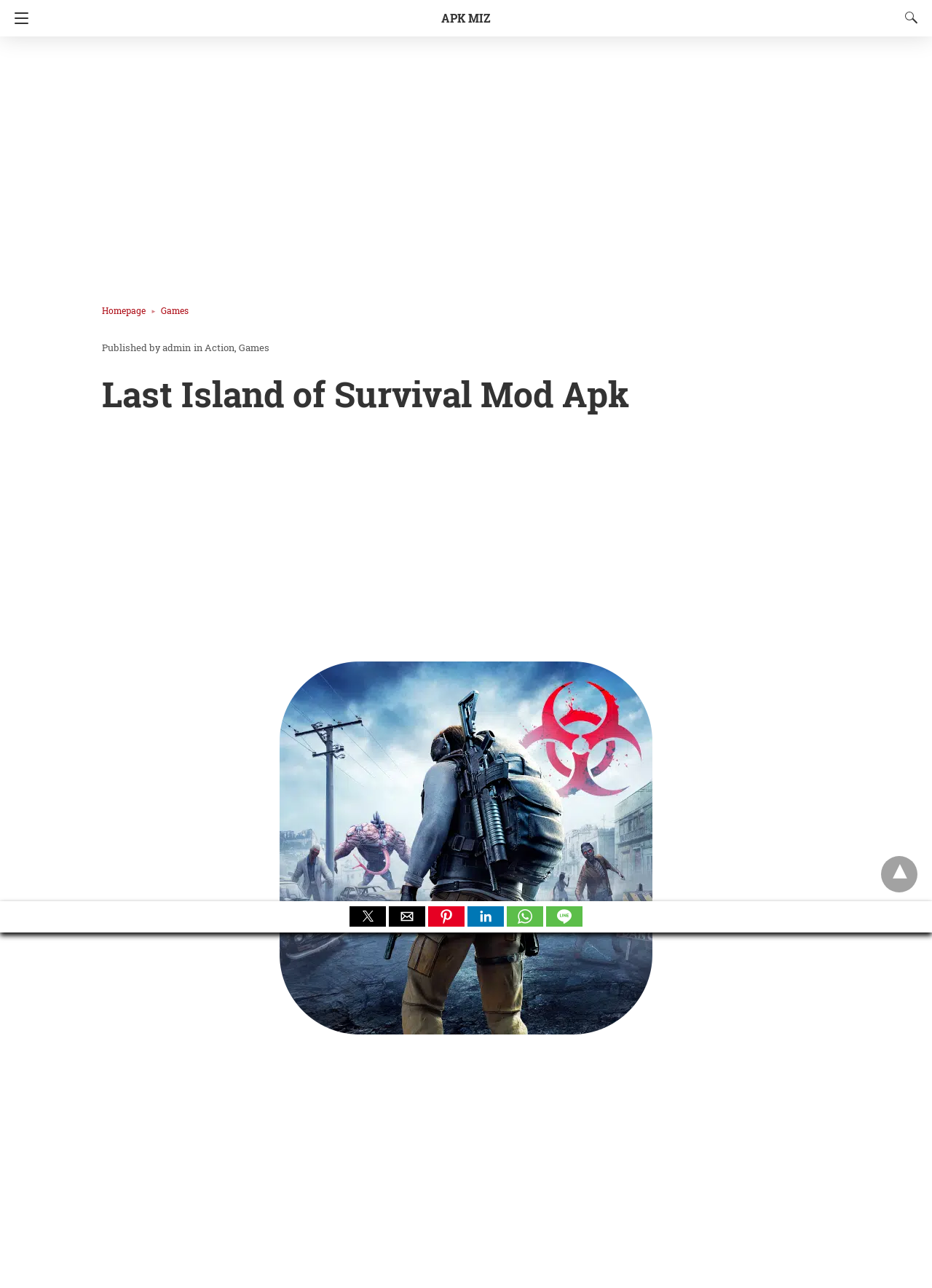Predict the bounding box coordinates of the area that should be clicked to accomplish the following instruction: "Search for something". The bounding box coordinates should consist of four float numbers between 0 and 1, i.e., [left, top, right, bottom].

[0.96, 0.006, 0.988, 0.021]